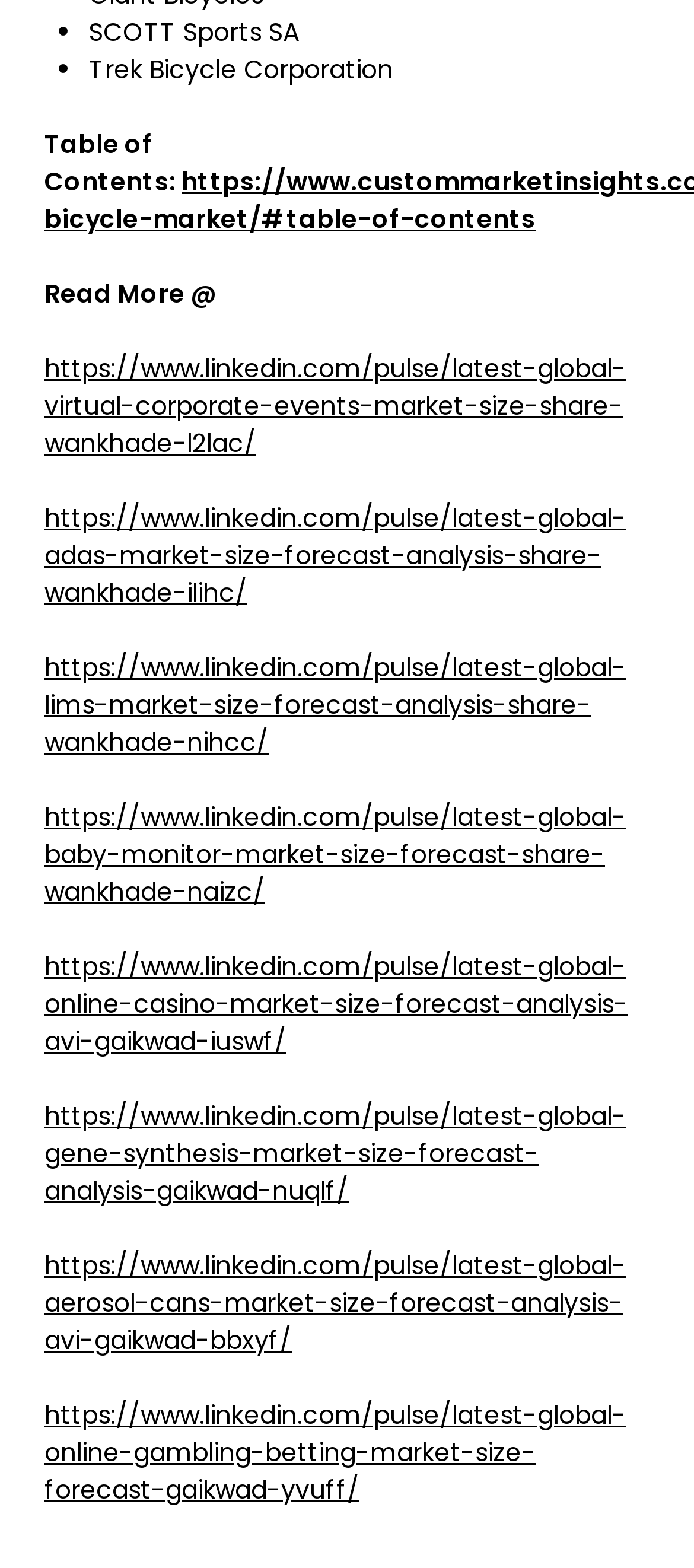What is the author of the fifth link?
Provide a comprehensive and detailed answer to the question.

The fifth link has a URL that contains the author's name 'Avi Gaikwad'. By examining the URL, I can infer that the author of the fifth link is Avi Gaikwad.